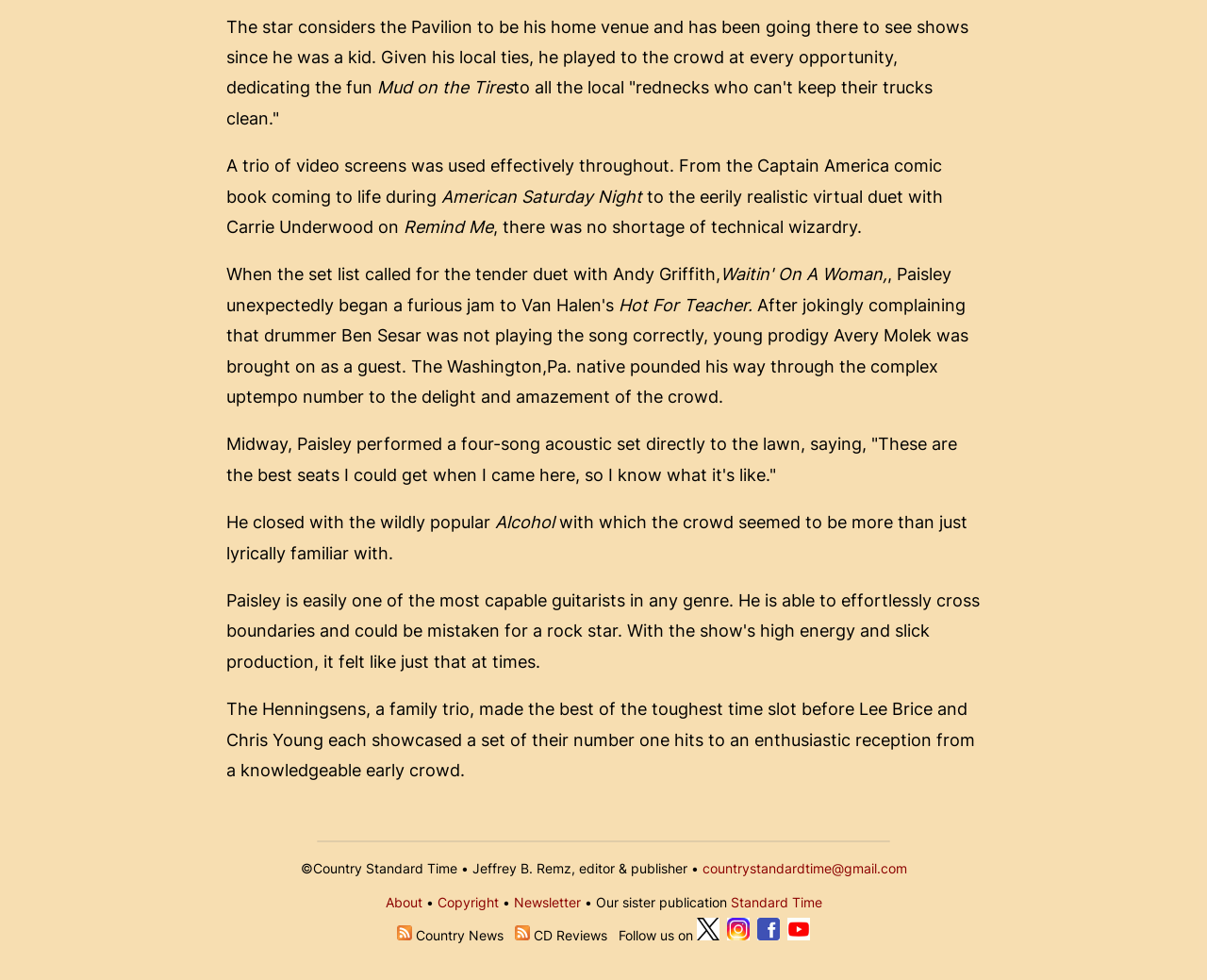Locate the UI element described by Standard Time in the provided webpage screenshot. Return the bounding box coordinates in the format (top-left x, top-left y, bottom-right x, bottom-right y), ensuring all values are between 0 and 1.

[0.605, 0.912, 0.681, 0.929]